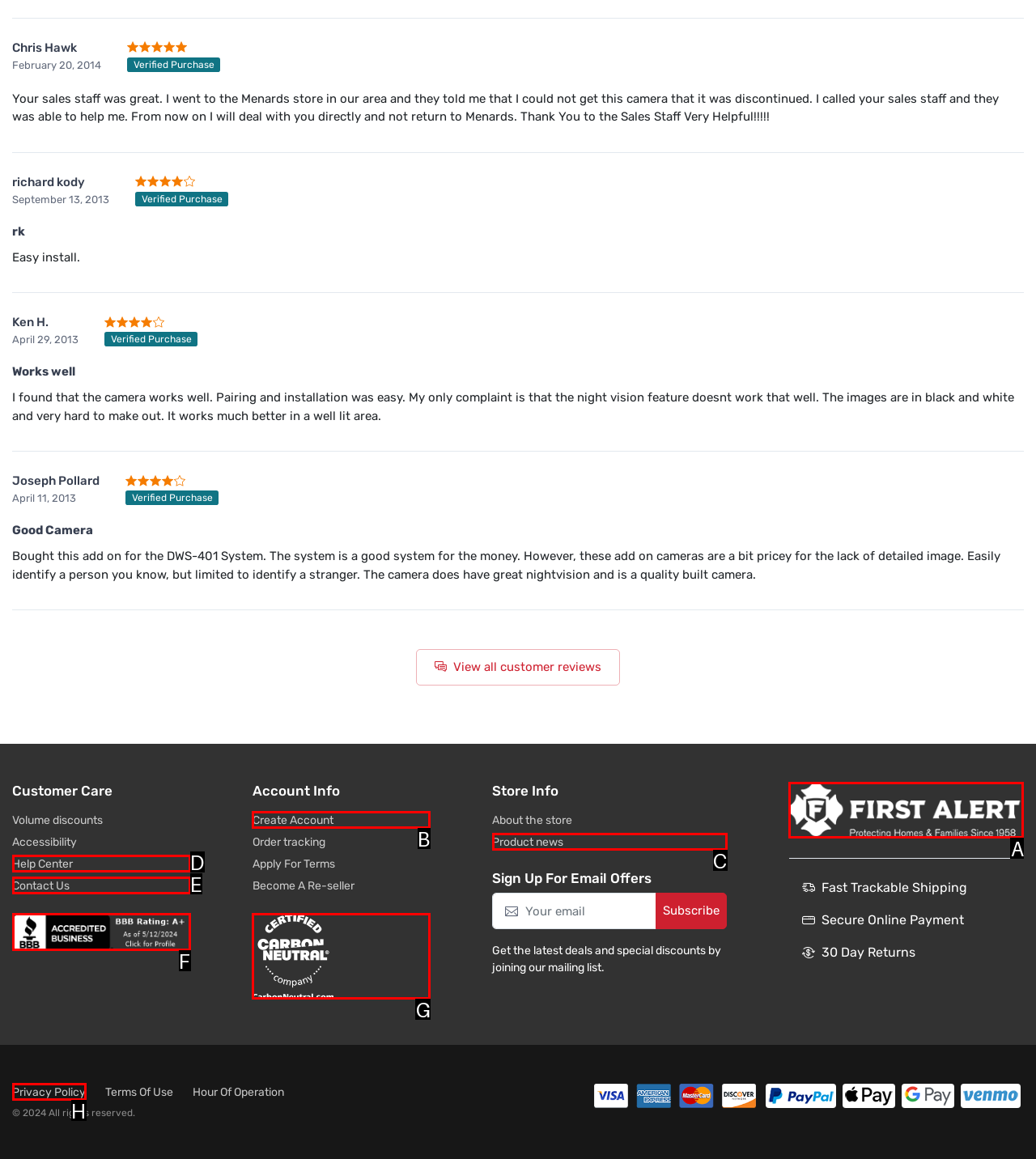Tell me which one HTML element I should click to complete the following task: Create Account Answer with the option's letter from the given choices directly.

B